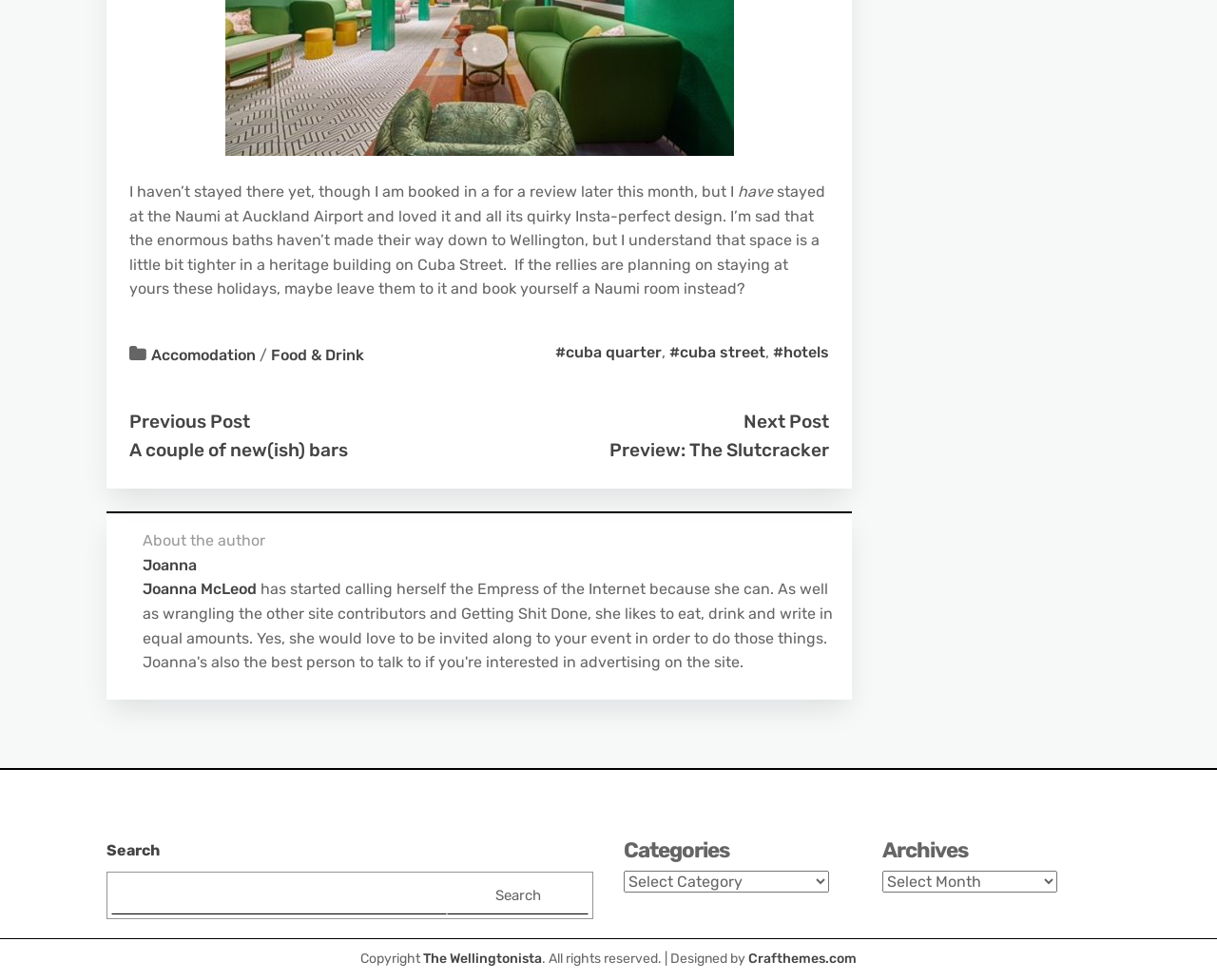What is the topic of the post?
Use the screenshot to answer the question with a single word or phrase.

Naumi hotel